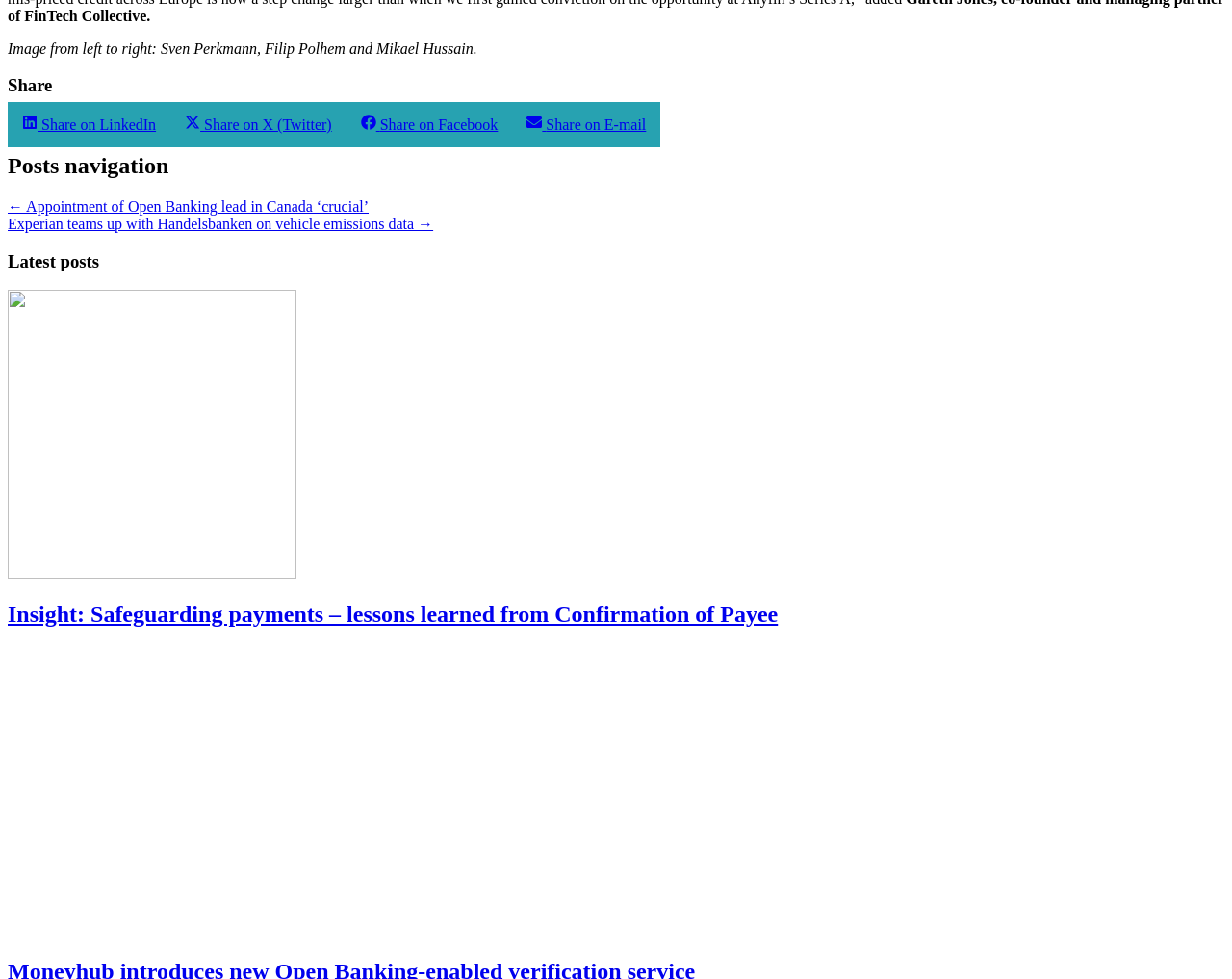Locate the bounding box coordinates of the element that should be clicked to execute the following instruction: "Read Insight: Safeguarding payments – lessons learned from Confirmation of Payee".

[0.006, 0.615, 0.994, 0.641]